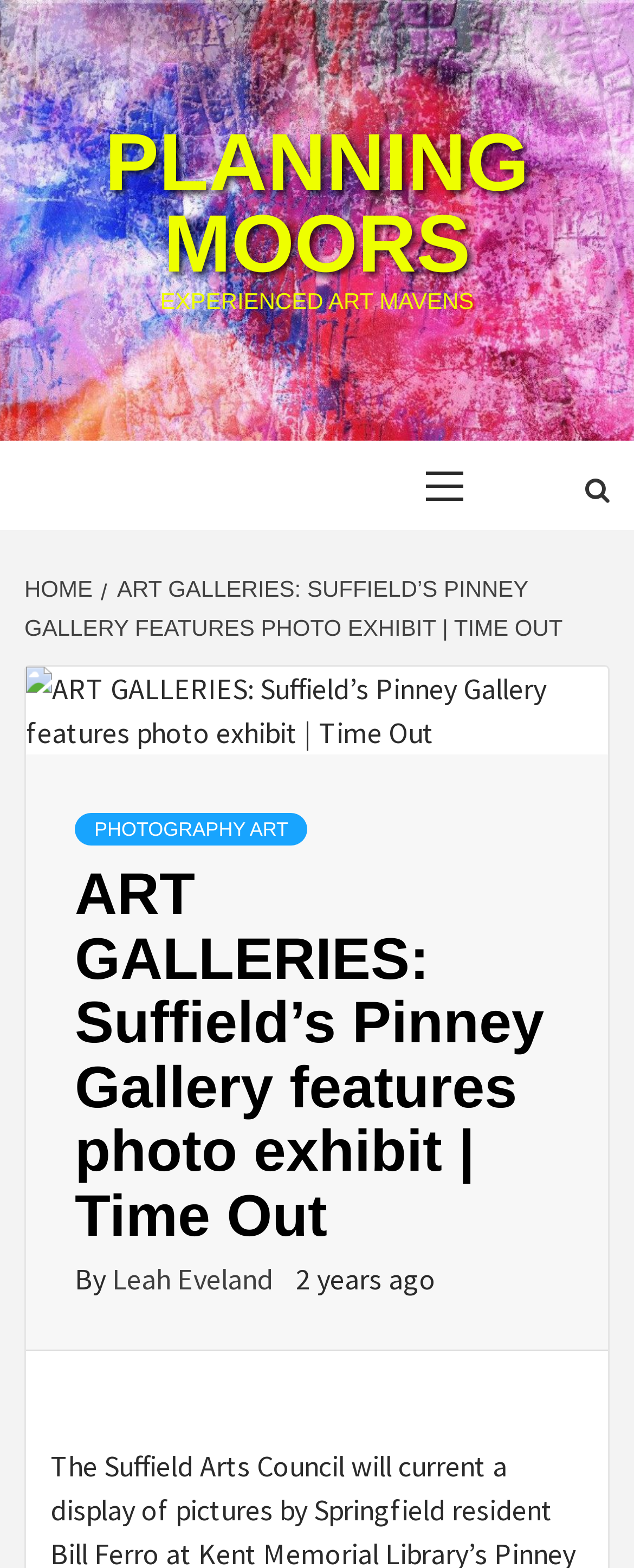Provide the bounding box coordinates, formatted as (top-left x, top-left y, bottom-right x, bottom-right y), with all values being floating point numbers between 0 and 1. Identify the bounding box of the UI element that matches the description: Imprint & Privacy Policy

None